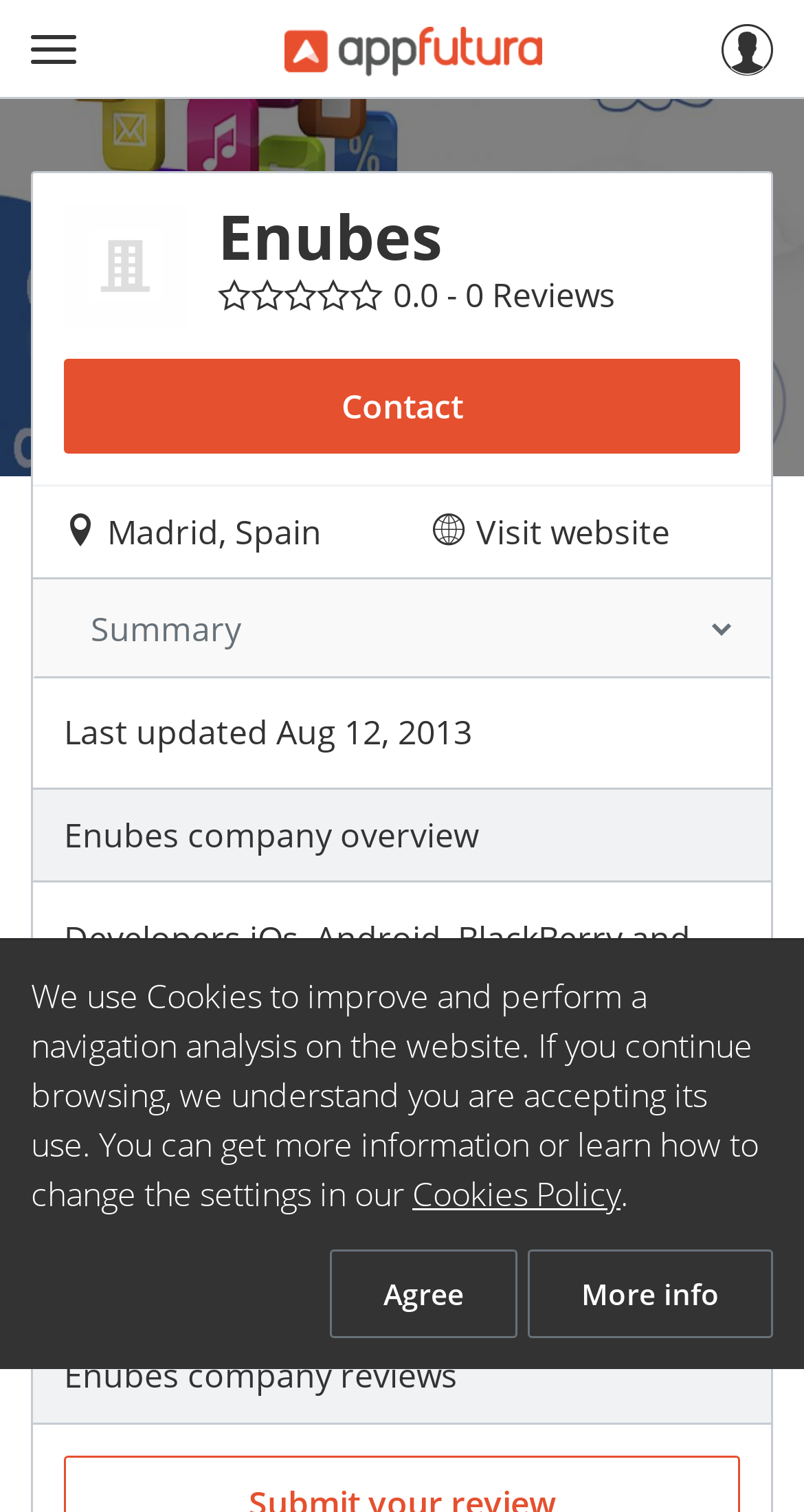What types of mobile applications does the company develop?
Please provide a single word or phrase answer based on the image.

iOs, Android, BlackBerry and Windows Mobile